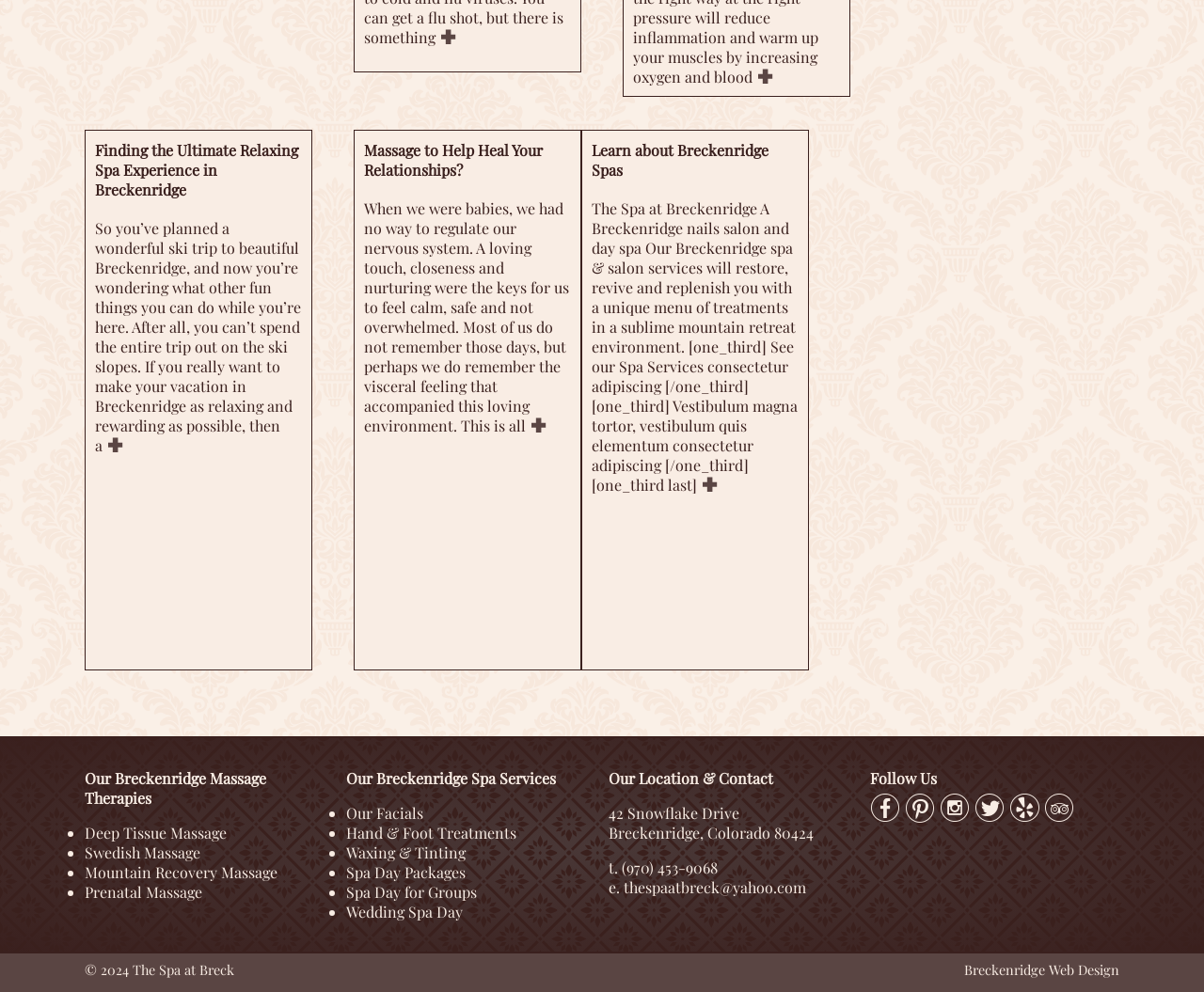How can you contact the spa? Refer to the image and provide a one-word or short phrase answer.

Phone or email